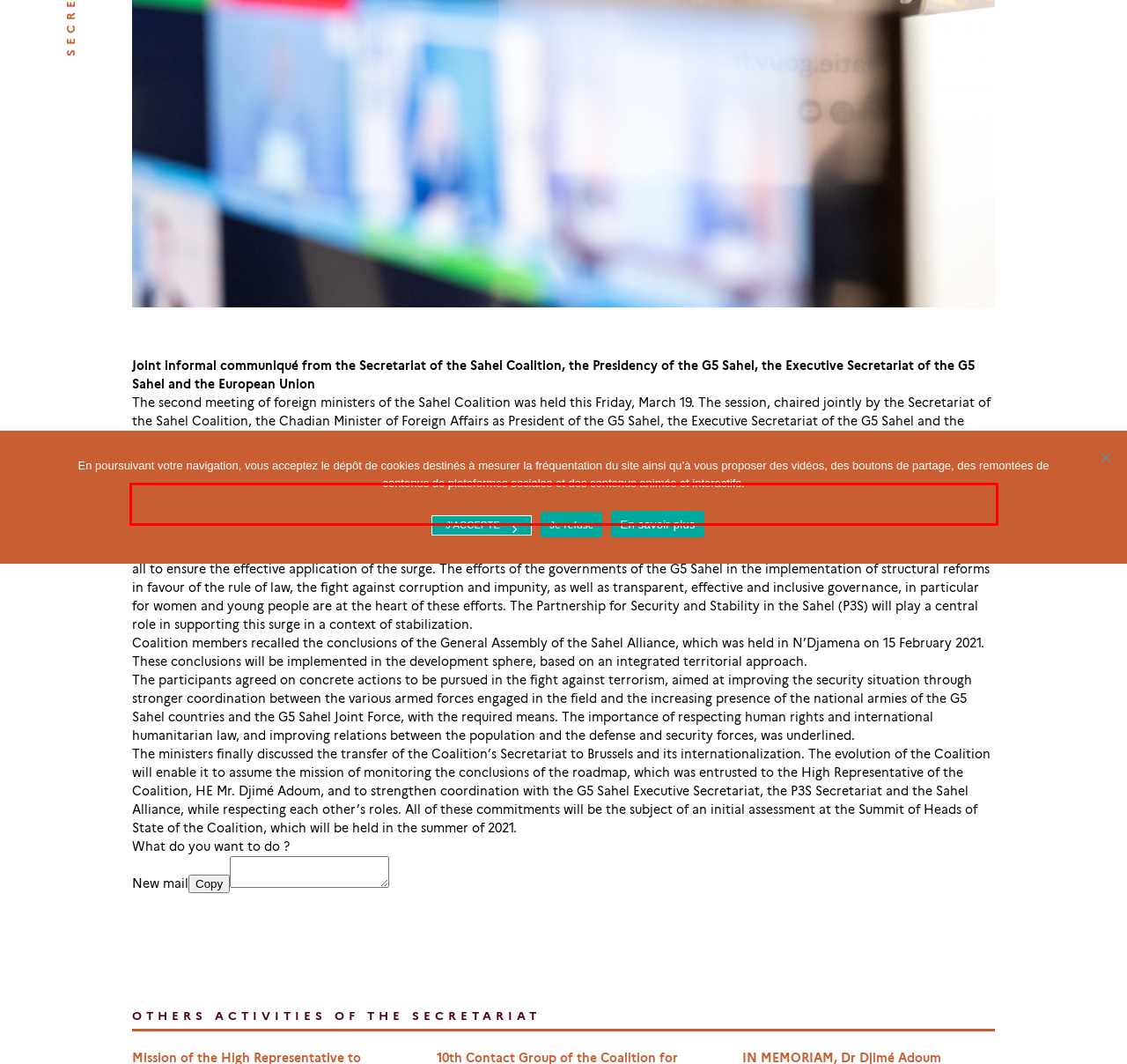Within the provided webpage screenshot, find the red rectangle bounding box and perform OCR to obtain the text content.

The roadmap adopted during the meeting reflects the level of ambition of the Coalition’s members. It sets clear milestones for each of the four pillars of the Coalition. Monitoring mechanisms will be put in place in order to ensure mutual accountability between actors.